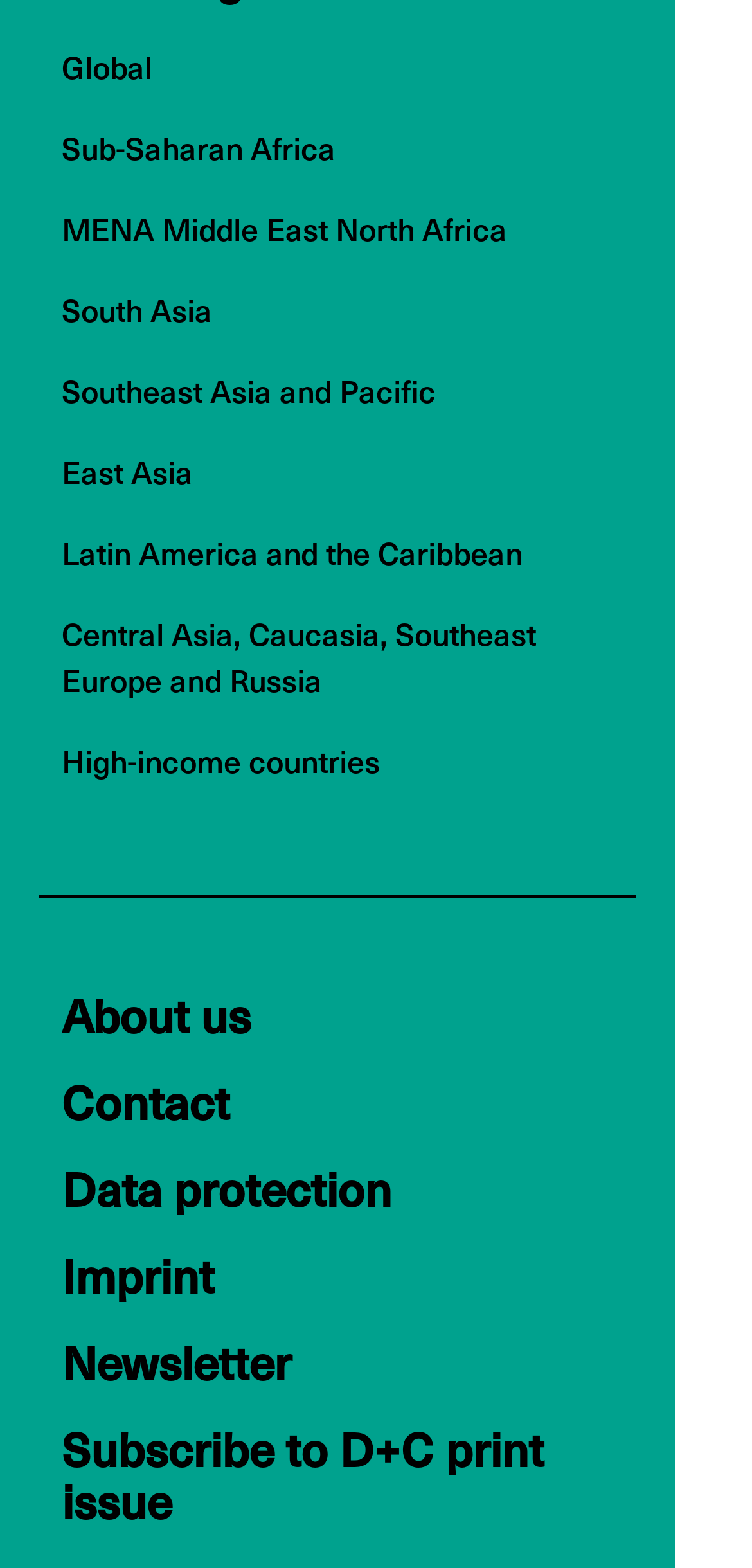Please find the bounding box coordinates of the clickable region needed to complete the following instruction: "Subscribe to D+C print issue". The bounding box coordinates must consist of four float numbers between 0 and 1, i.e., [left, top, right, bottom].

[0.082, 0.901, 0.723, 0.978]